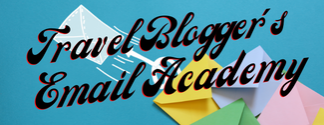Describe all elements and aspects of the image.

The image showcases the title "Travel Blogger's Email Academy" rendered in an elegant, flowing script across a vibrant turquoise background. The text is accentuated by an artistic depiction of an envelope, suggesting themes of communication and outreach, essential elements for successful blogging. In the foreground, colorful paper envelopes in various hues—pink, yellow, and light blue—nestle playfully alongside the text, enhancing the inviting and creative atmosphere. This visually engaging design is likely intended to attract aspiring travel bloggers looking to enhance their email marketing skills and connect with their audience effectively.